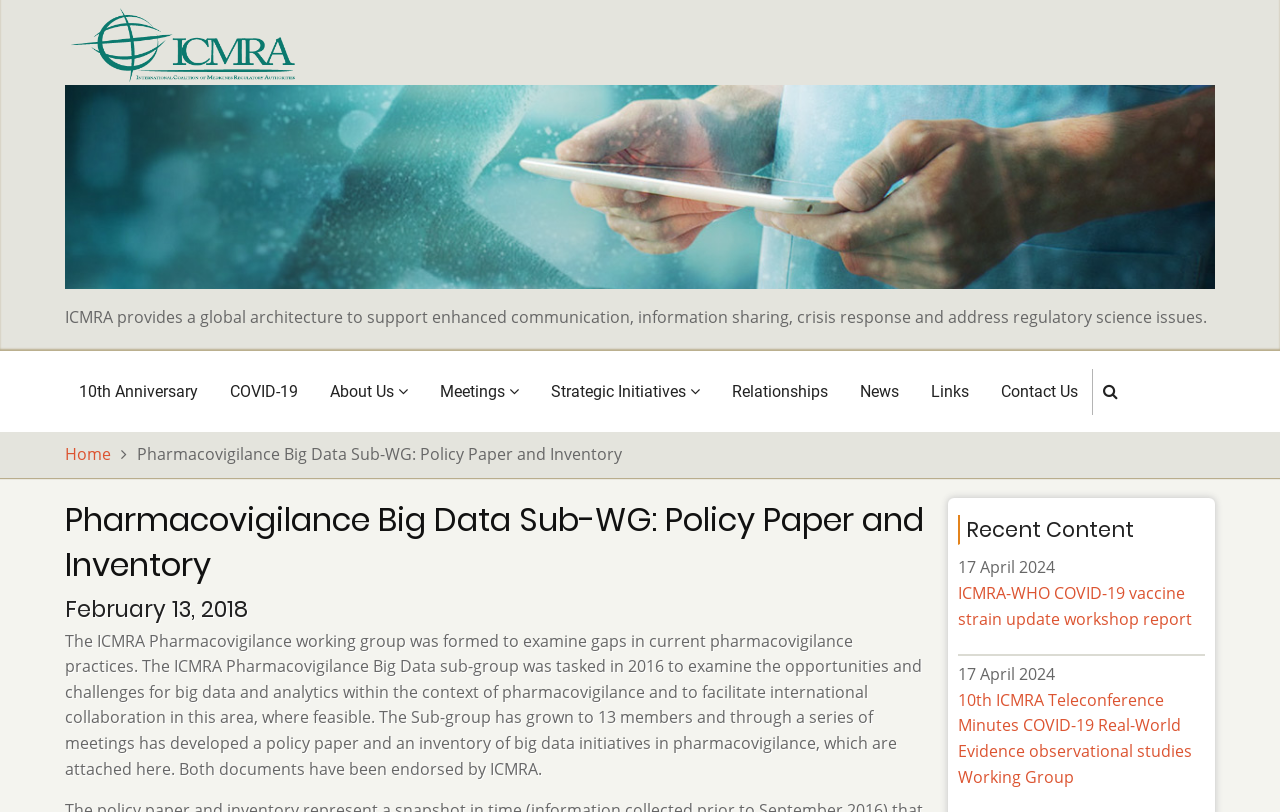Could you indicate the bounding box coordinates of the region to click in order to complete this instruction: "View the 'Pharmacovigilance Big Data Sub-WG: Policy Paper and Inventory' page".

[0.107, 0.546, 0.486, 0.573]